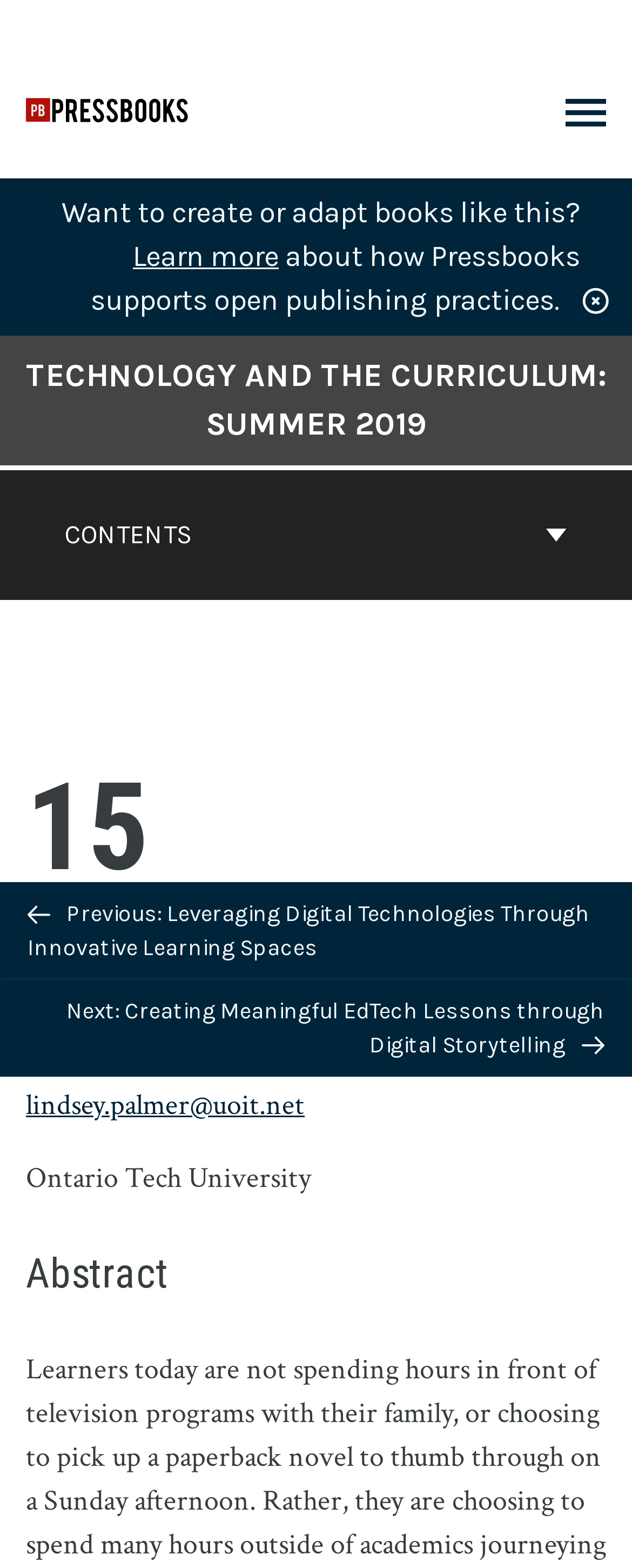Extract the bounding box coordinates for the UI element described as: "Back to top".

[0.449, 0.513, 0.551, 0.554]